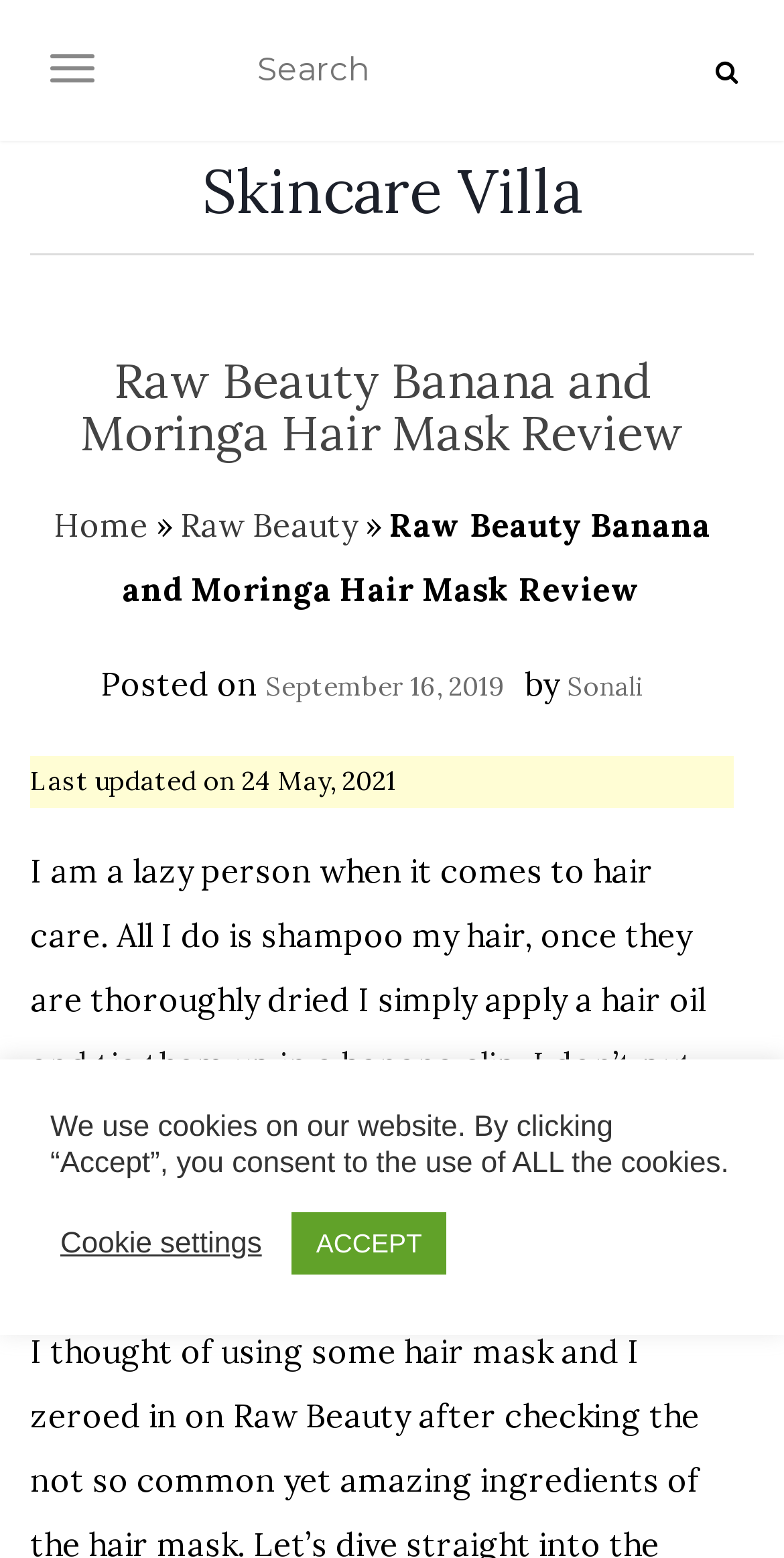What is the name of the website?
Based on the screenshot, answer the question with a single word or phrase.

Skincare Villa